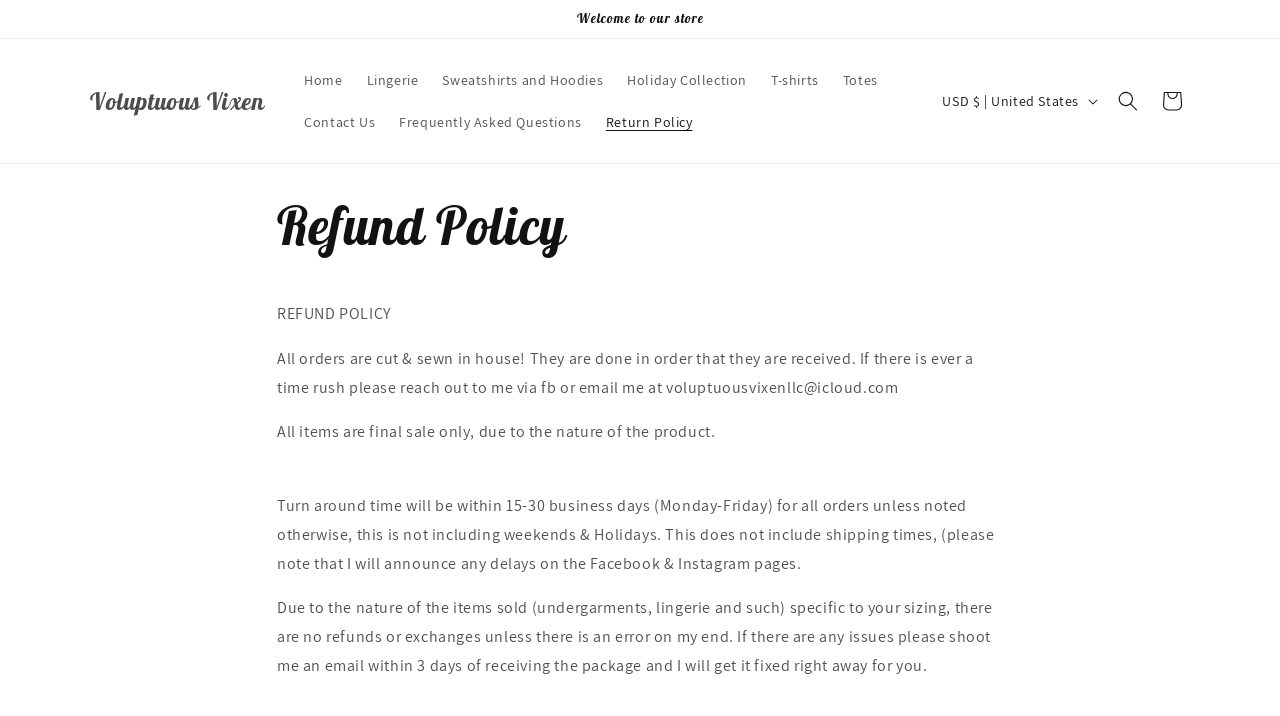Refer to the screenshot and answer the following question in detail:
What types of products does the store sell?

The store's navigation menu lists various categories, including Lingerie, Sweatshirts and Hoodies, Holiday Collection, T-shirts, and Totes. This suggests that the store sells a range of products, including lingerie, casual wear, and accessories.